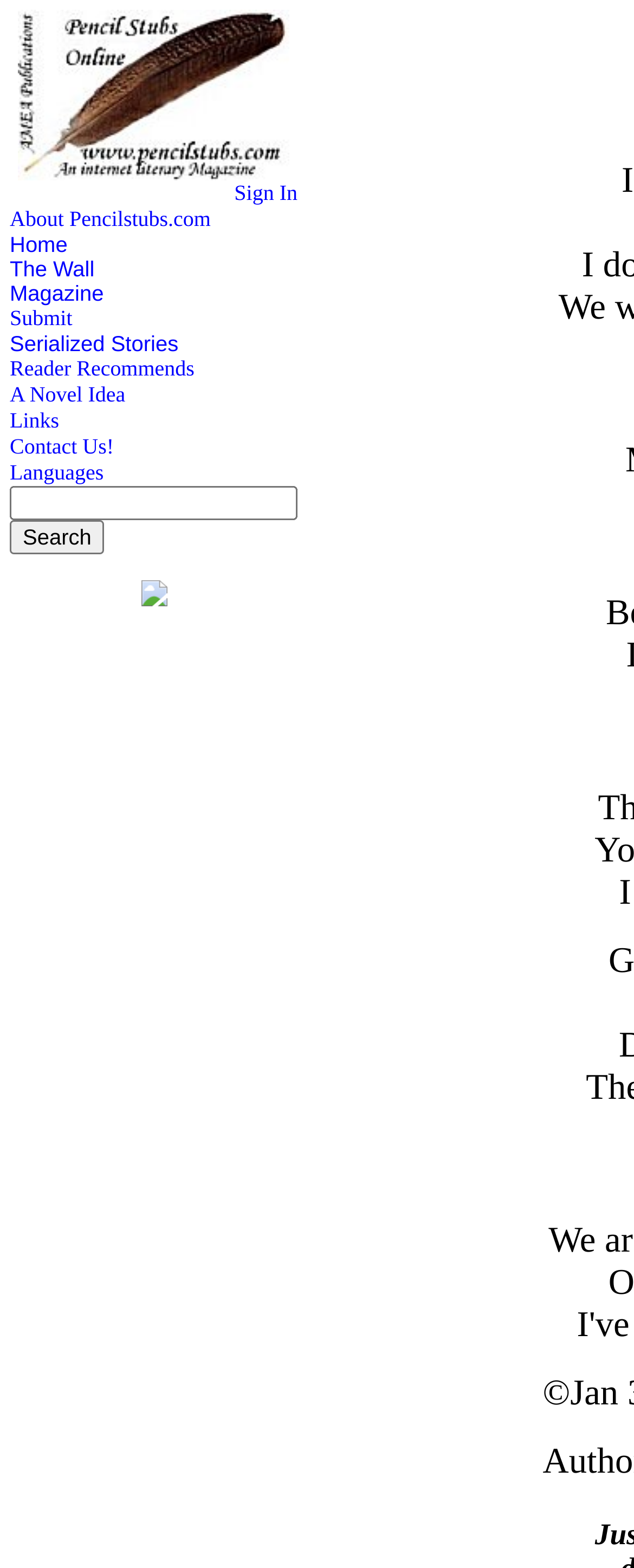Calculate the bounding box coordinates for the UI element based on the following description: "Contact Us!". Ensure the coordinates are four float numbers between 0 and 1, i.e., [left, top, right, bottom].

[0.015, 0.277, 0.18, 0.292]